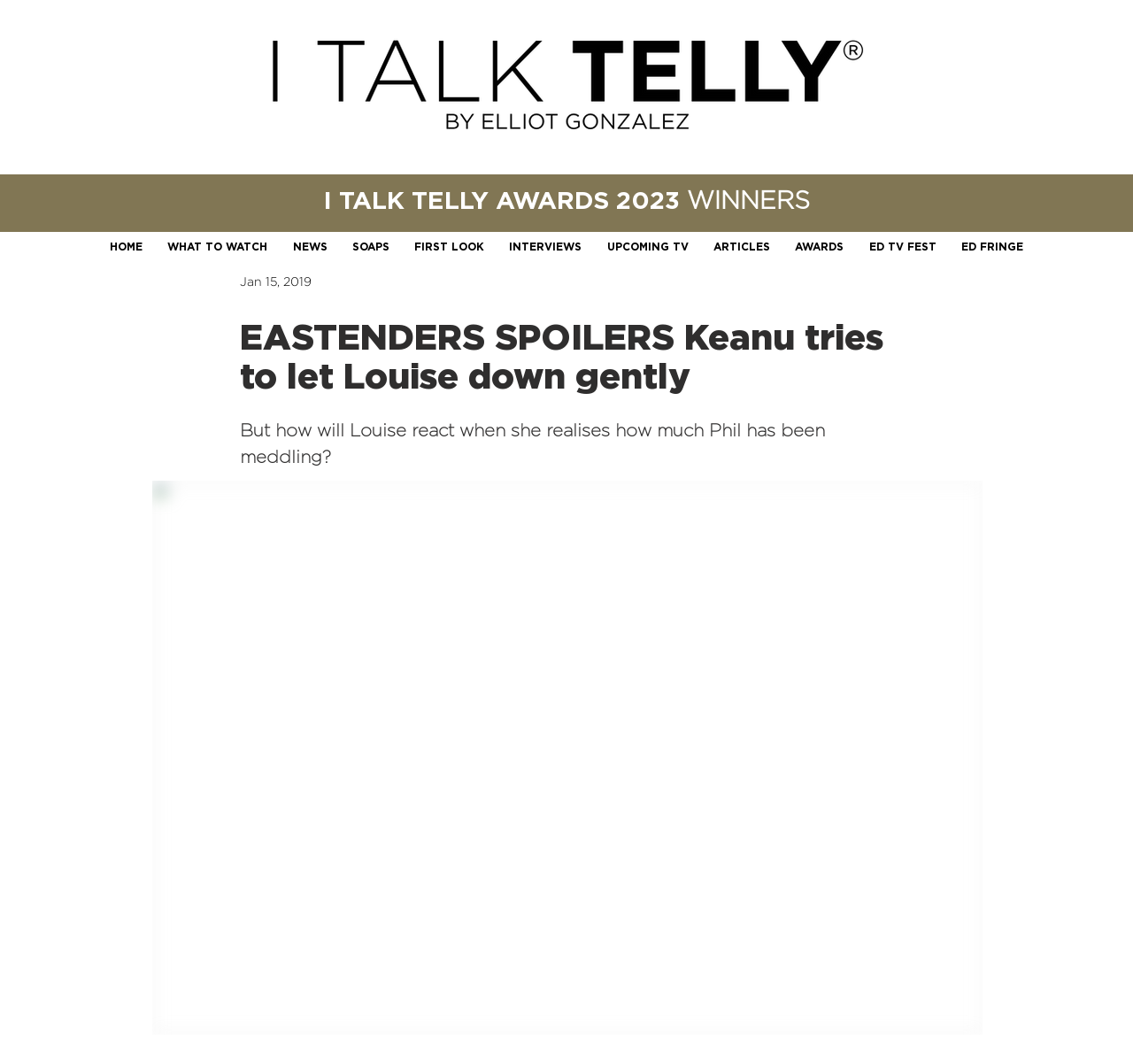Highlight the bounding box coordinates of the element that should be clicked to carry out the following instruction: "Click the button at the bottom of the page". The coordinates must be given as four float numbers ranging from 0 to 1, i.e., [left, top, right, bottom].

[0.134, 0.452, 0.867, 0.973]